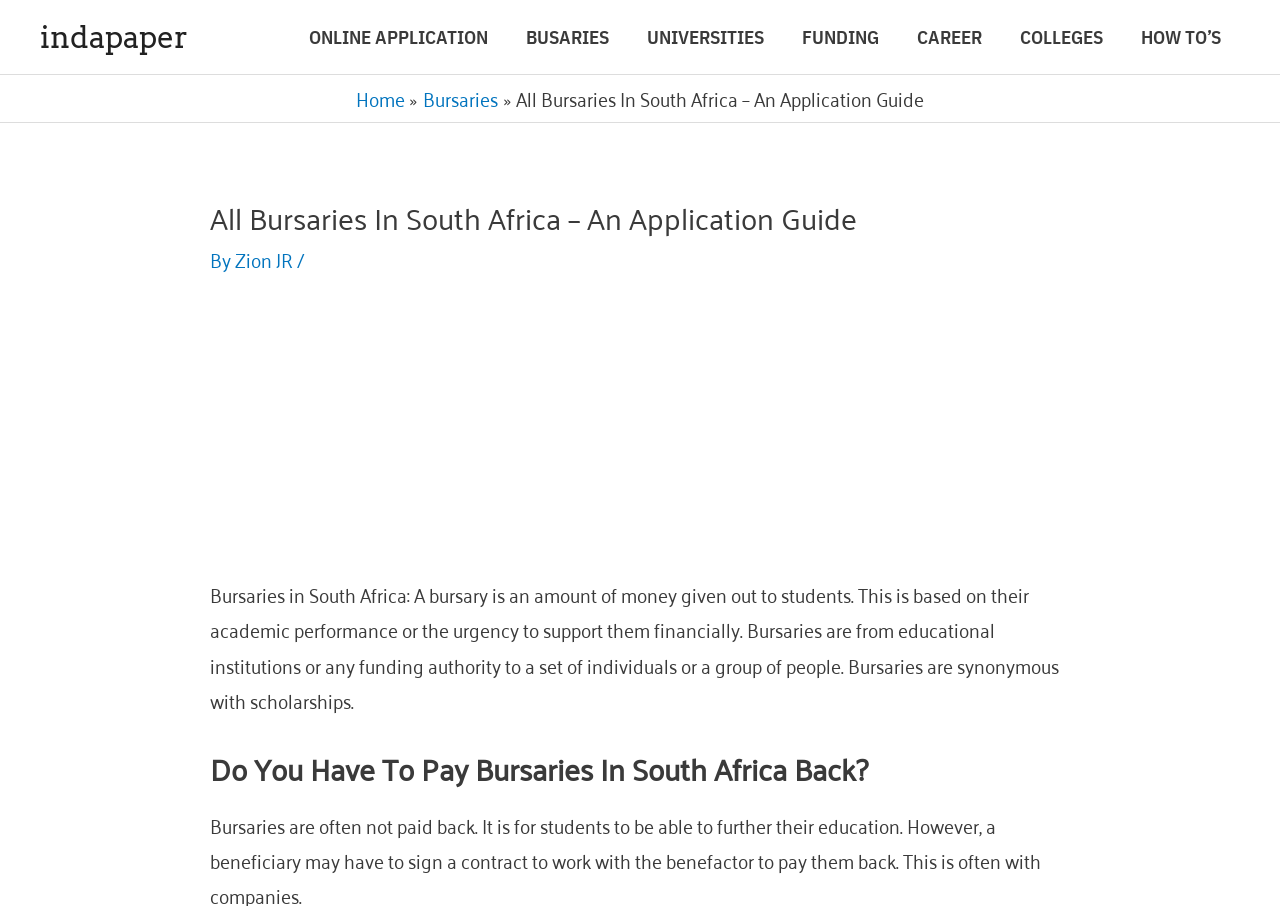Identify and provide the bounding box coordinates of the UI element described: "Bursaries". The coordinates should be formatted as [left, top, right, bottom], with each number being a float between 0 and 1.

[0.33, 0.088, 0.389, 0.127]